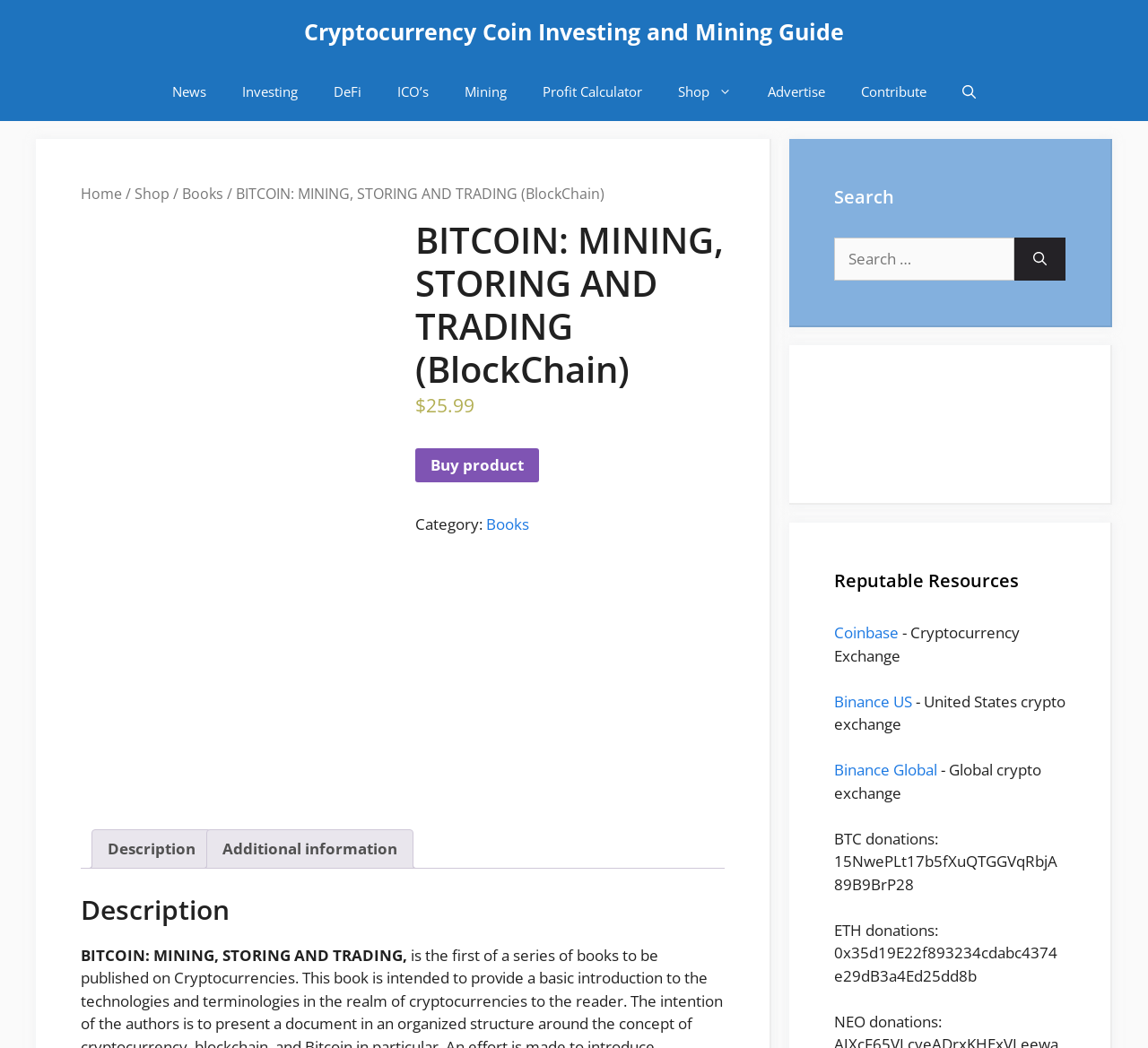Produce an extensive caption that describes everything on the webpage.

This webpage is about a book titled "BITCOIN: MINING, STORING AND TRADING (BlockChain)" which is a guide to cryptocurrency coin investing and mining. At the top of the page, there is a banner with a link to the site's homepage. Below the banner, there is a primary navigation menu with links to various sections of the site, including "News", "Investing", "DeFi", "ICO's", "Mining", "Profit Calculator", "Shop", "Advertise", and "Contribute".

On the left side of the page, there is a breadcrumb navigation menu showing the current location of the page, with links to "Home", "Shop", and "Books". Below the breadcrumb menu, there is a section with a heading that matches the title of the book, accompanied by a price of $25.99 and a "Buy product" button.

To the right of the book title section, there is a tab list with two tabs: "Description" and "Additional information". The "Description" tab is currently selected, and it displays a brief summary of the book. Below the tab list, there is a section with a heading "Description" and a brief text about the book.

On the right side of the page, there are two complementary sections. The top section has a heading "Search" and contains a search box and a "Search" button. The bottom section has a heading "Reputable Resources" and lists several links to cryptocurrency-related websites, including Coinbase, Binance US, and Binance Global, along with their descriptions. There are also two static text elements displaying Bitcoin and Ethereum donation addresses.